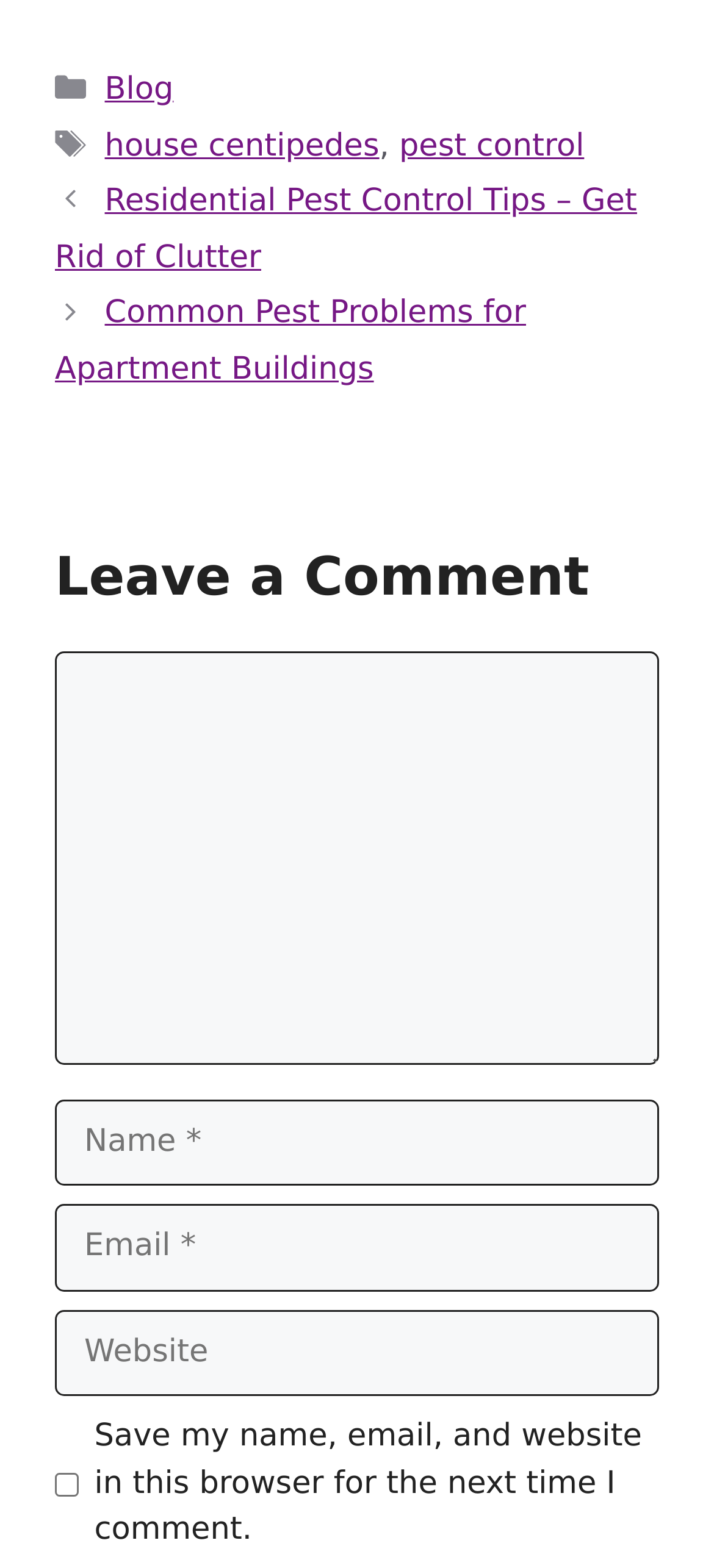Identify the bounding box coordinates of the region that should be clicked to execute the following instruction: "Enter a comment".

[0.077, 0.416, 0.923, 0.68]